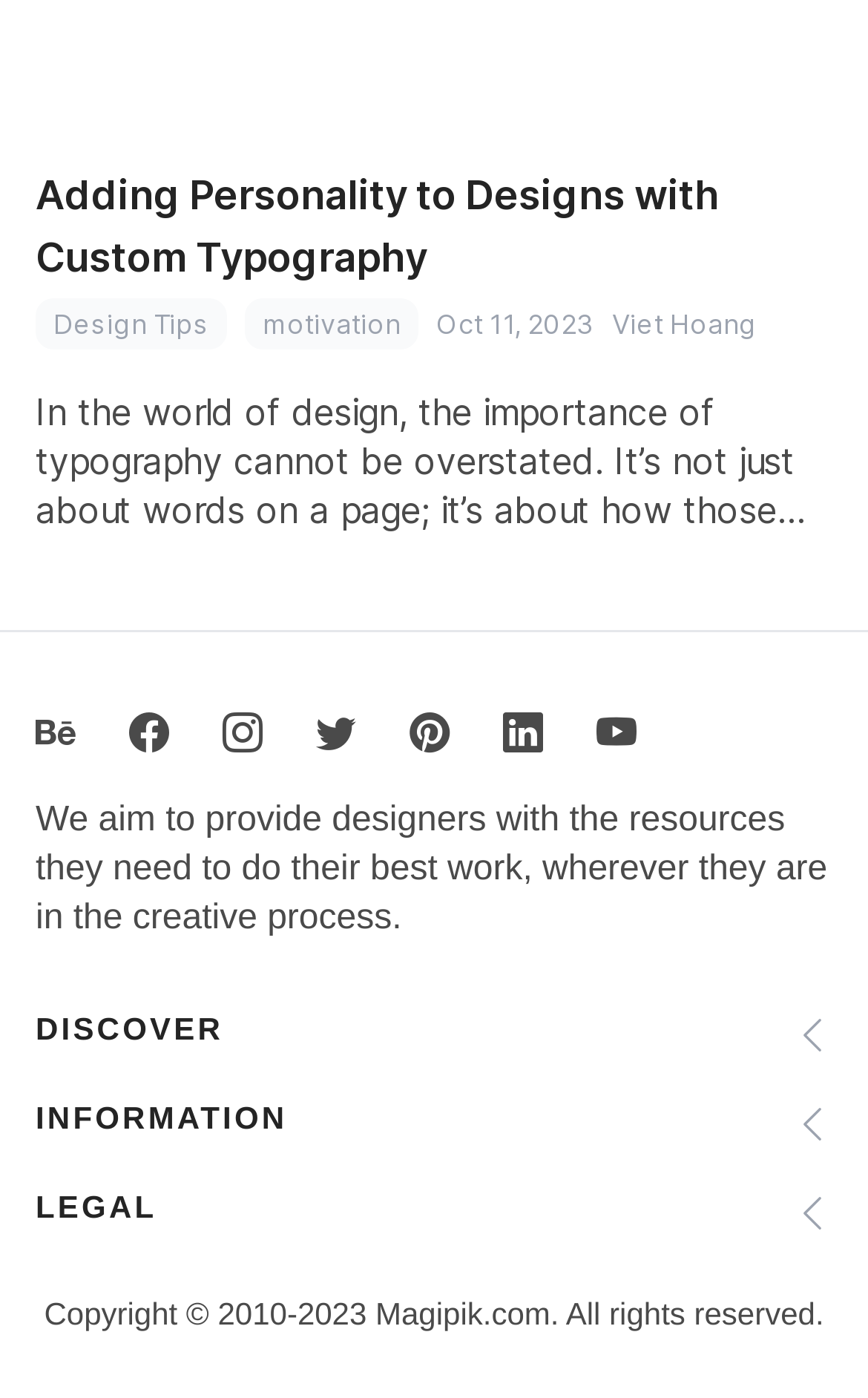Please provide a one-word or short phrase answer to the question:
What is the date of the latest article?

Oct 11, 2023